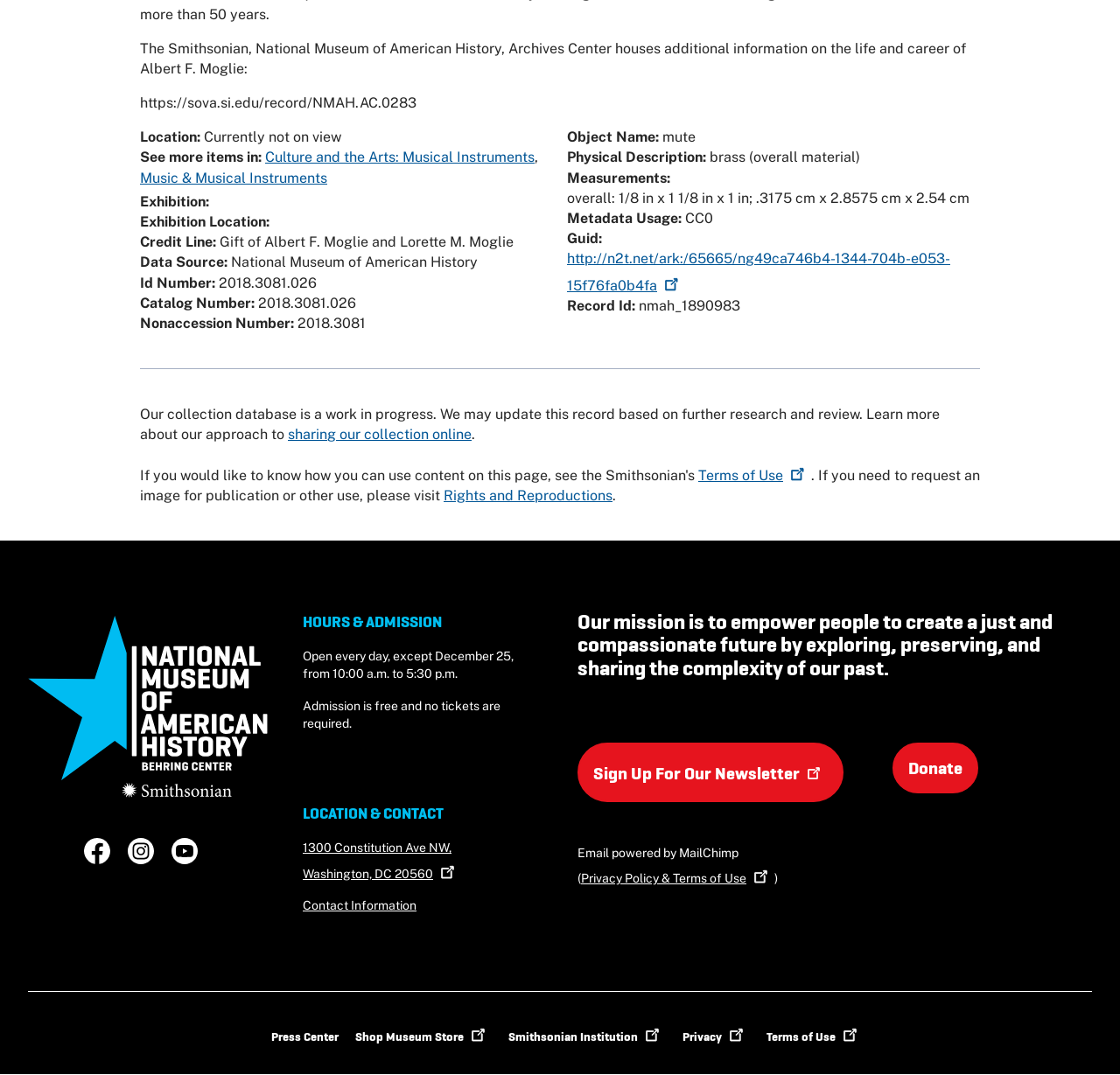Extract the bounding box for the UI element that matches this description: "National Museum of American History".

[0.025, 0.568, 0.239, 0.747]